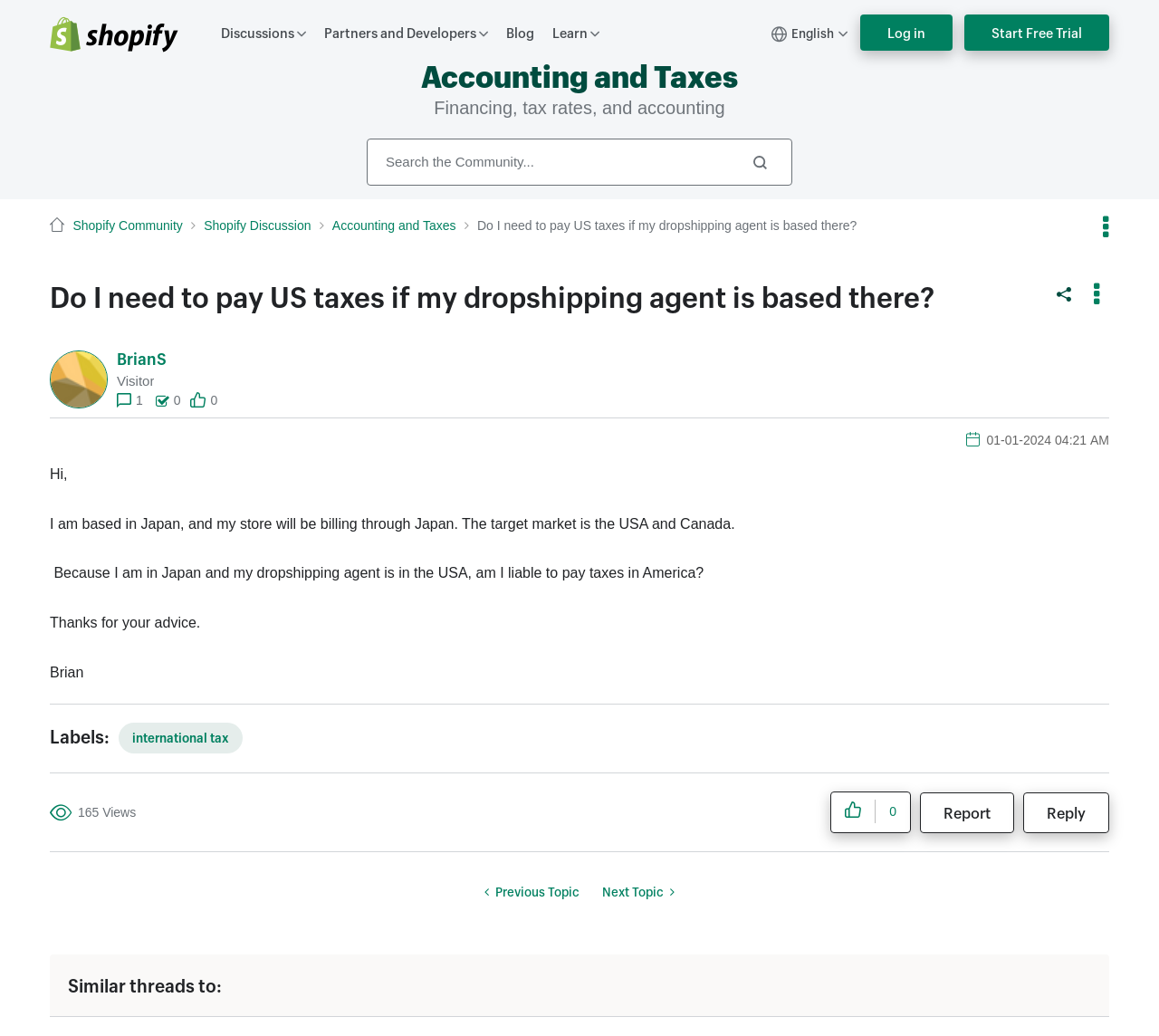What is the target market of the store?
Please answer the question with as much detail and depth as you can.

The target market of the store is the USA and Canada, as mentioned in the post content, where it says 'The target market is the USA and Canada'.